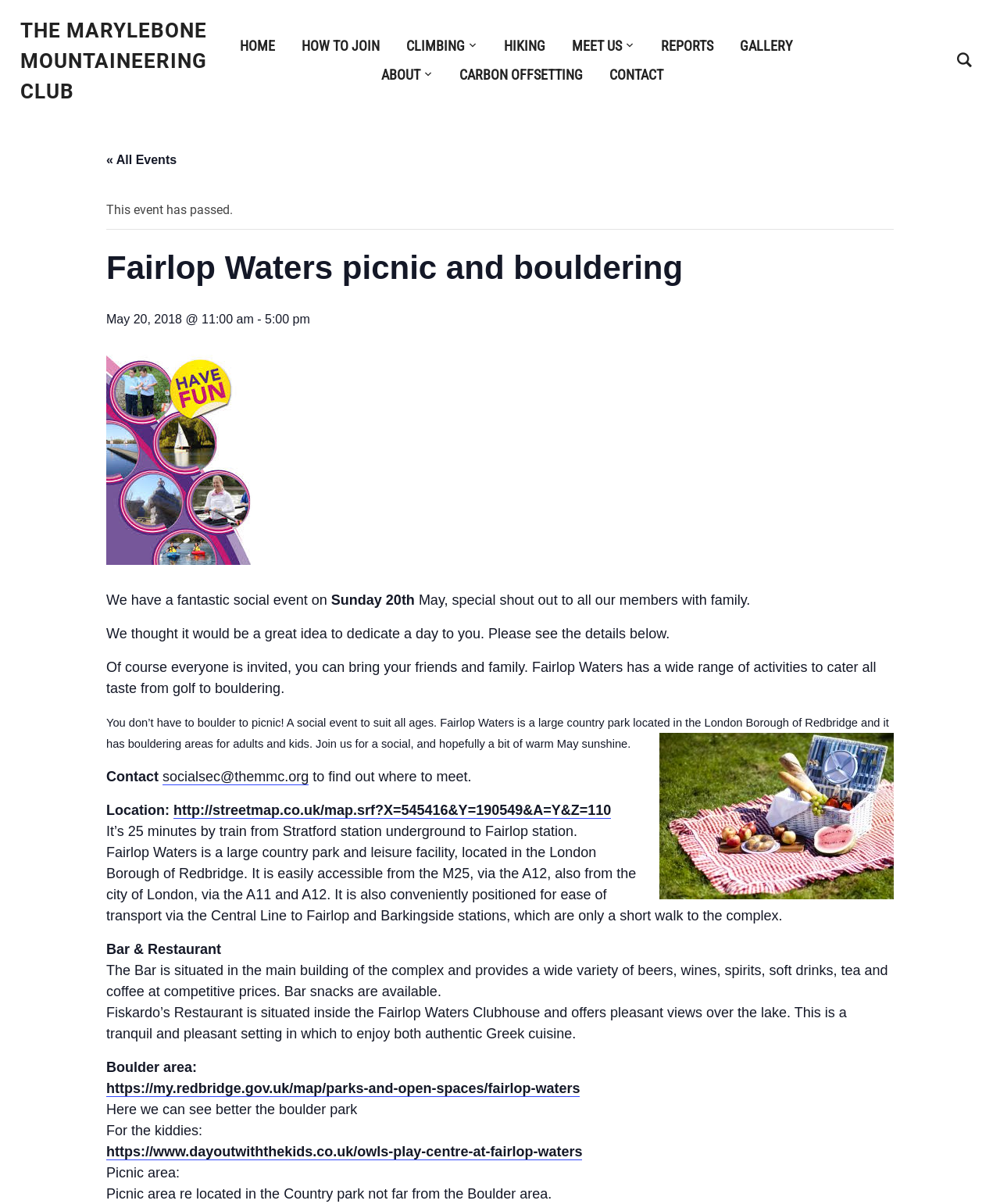Please indicate the bounding box coordinates of the element's region to be clicked to achieve the instruction: "View GALLERY". Provide the coordinates as four float numbers between 0 and 1, i.e., [left, top, right, bottom].

[0.74, 0.029, 0.792, 0.046]